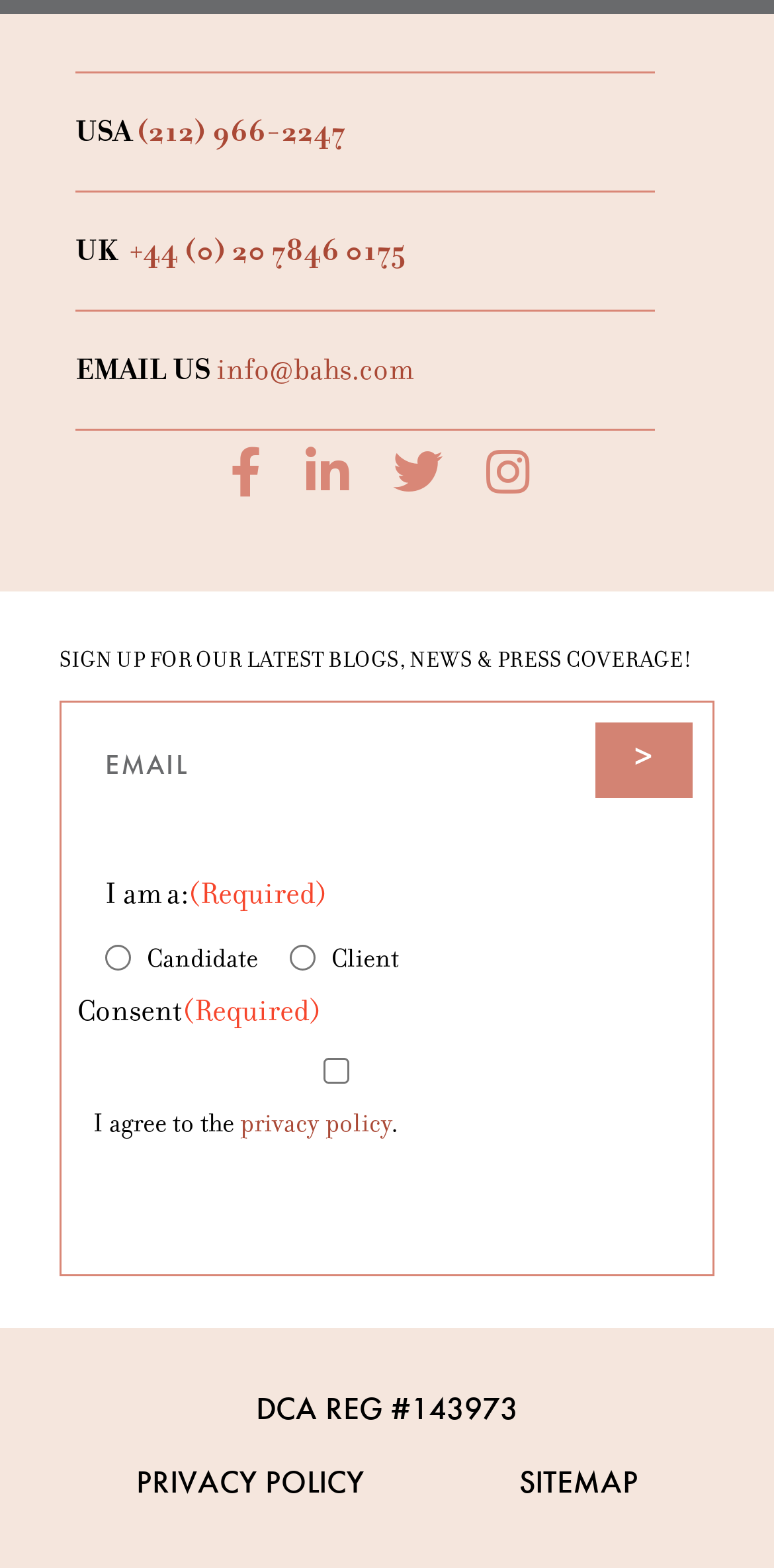Identify the bounding box coordinates of the area that should be clicked in order to complete the given instruction: "Email the company". The bounding box coordinates should be four float numbers between 0 and 1, i.e., [left, top, right, bottom].

[0.279, 0.223, 0.533, 0.248]